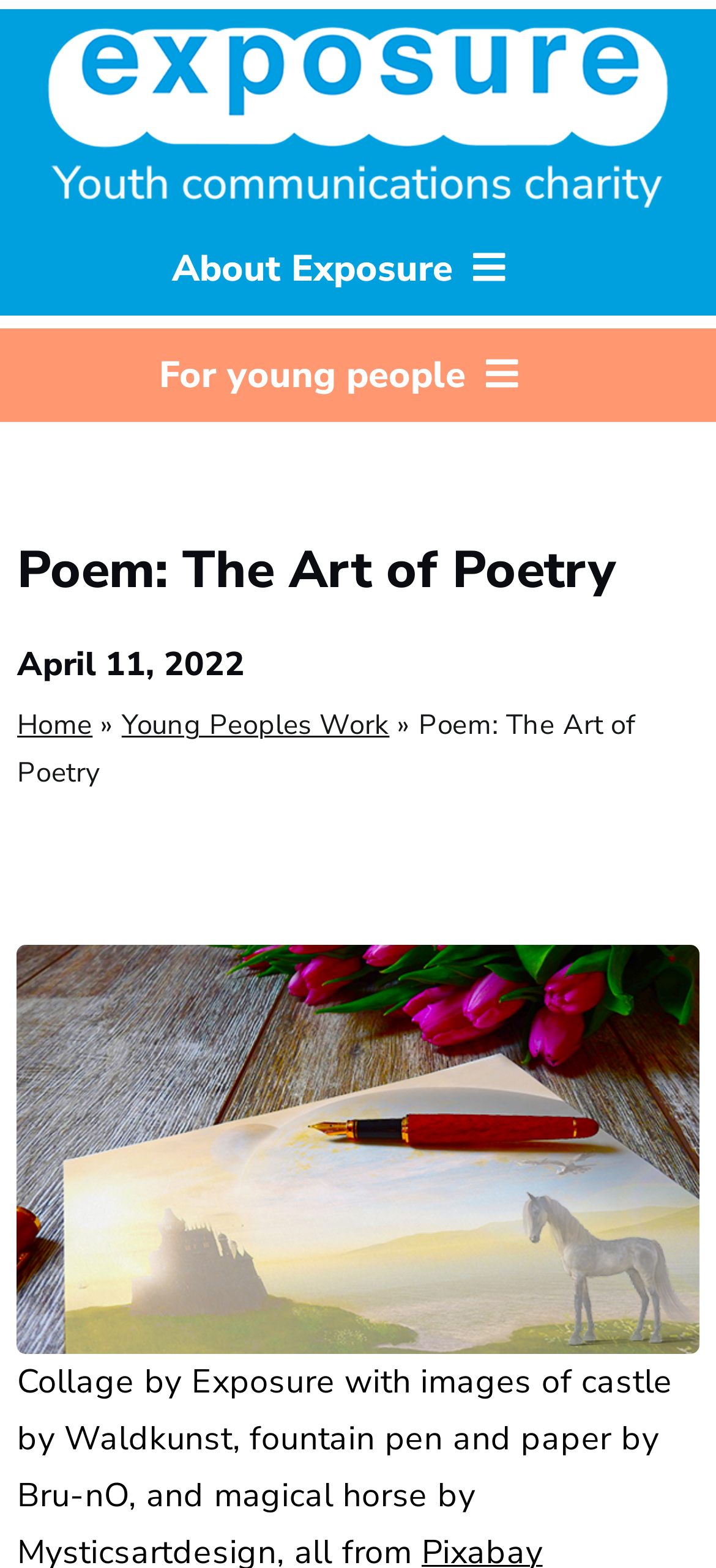Indicate the bounding box coordinates of the element that needs to be clicked to satisfy the following instruction: "Search for something". The coordinates should be four float numbers between 0 and 1, i.e., [left, top, right, bottom].

[0.077, 0.217, 0.872, 0.276]